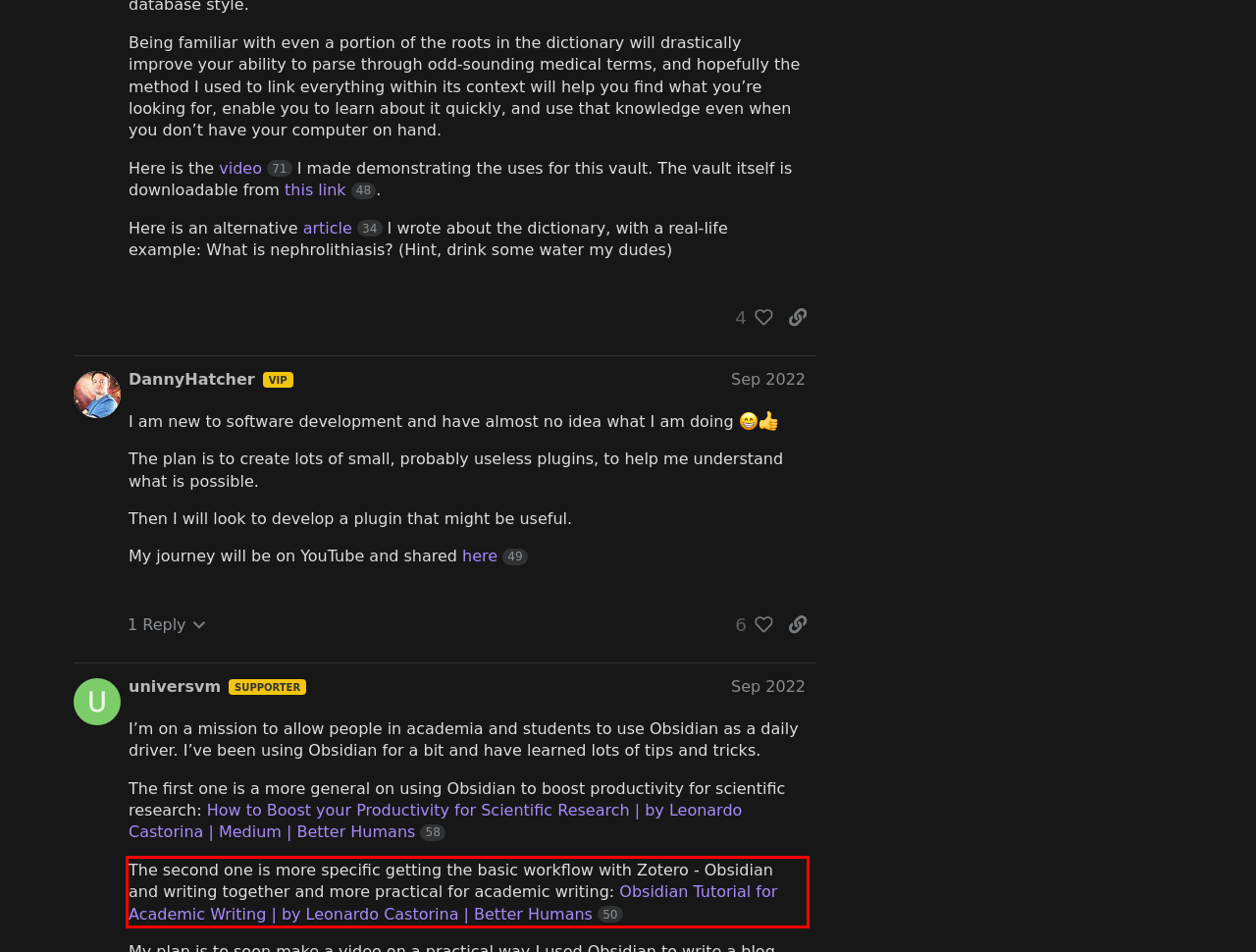Within the provided webpage screenshot, find the red rectangle bounding box and perform OCR to obtain the text content.

The second one is more specific getting the basic workflow with Zotero - Obsidian and writing together and more practical for academic writing: Obsidian Tutorial for Academic Writing | by Leonardo Castorina | Better Humans 50